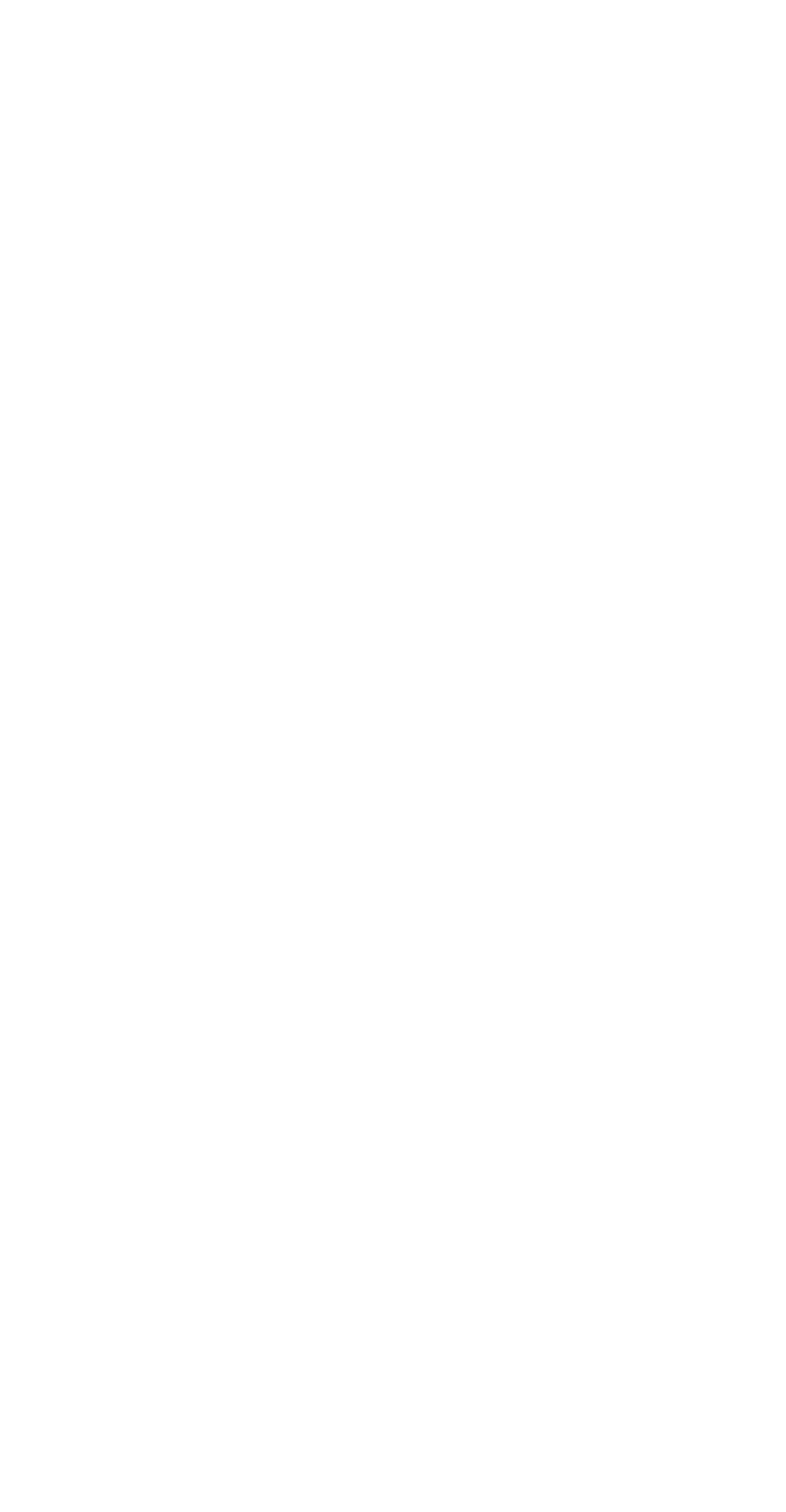What is the theme of the images on this webpage?
Please respond to the question with a detailed and informative answer.

The image with the text 'Nature and Wildlife TV' suggests that the images on this webpage are related to nature and wildlife.